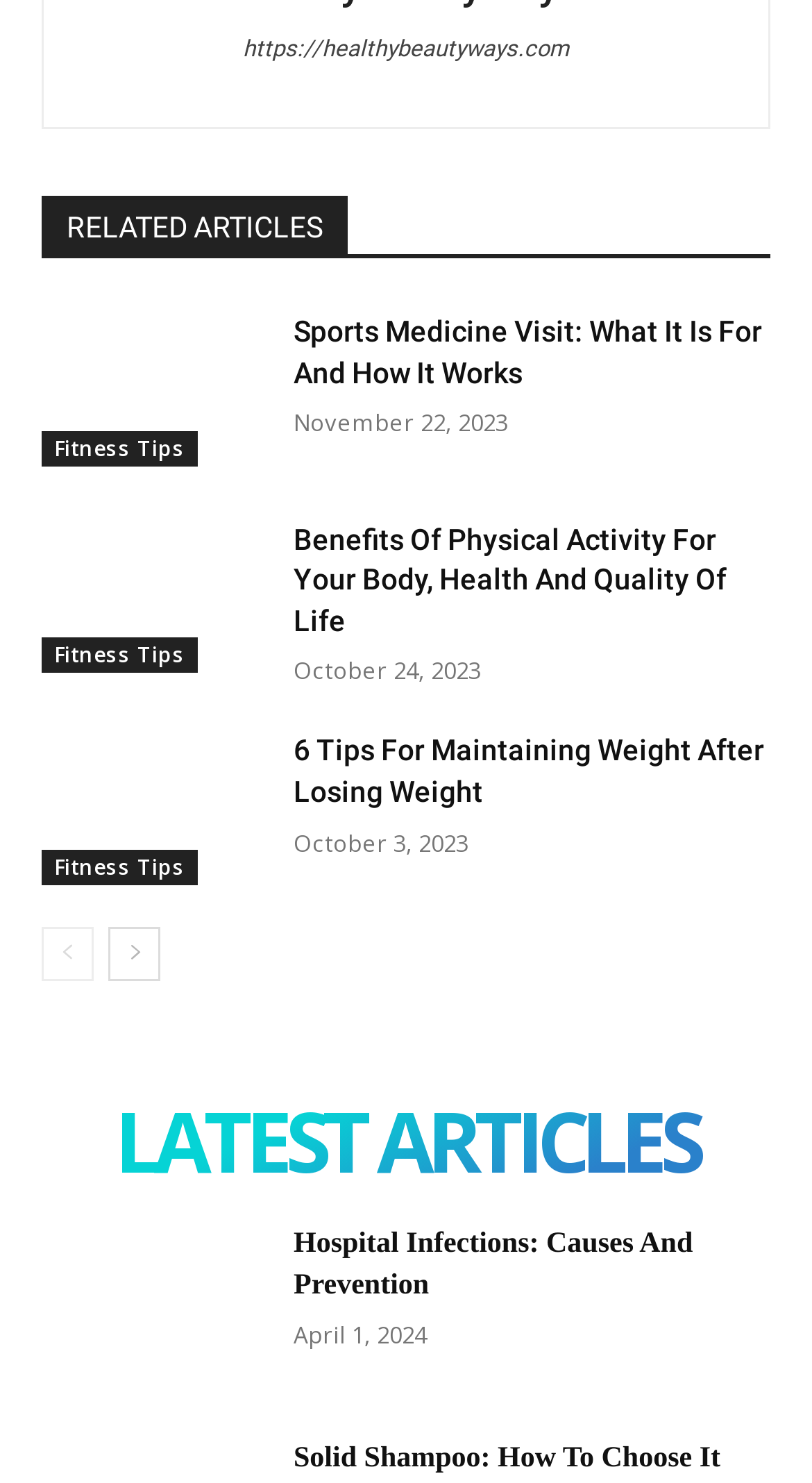Indicate the bounding box coordinates of the element that needs to be clicked to satisfy the following instruction: "read the article about sports medicine visit". The coordinates should be four float numbers between 0 and 1, i.e., [left, top, right, bottom].

[0.362, 0.211, 0.949, 0.266]